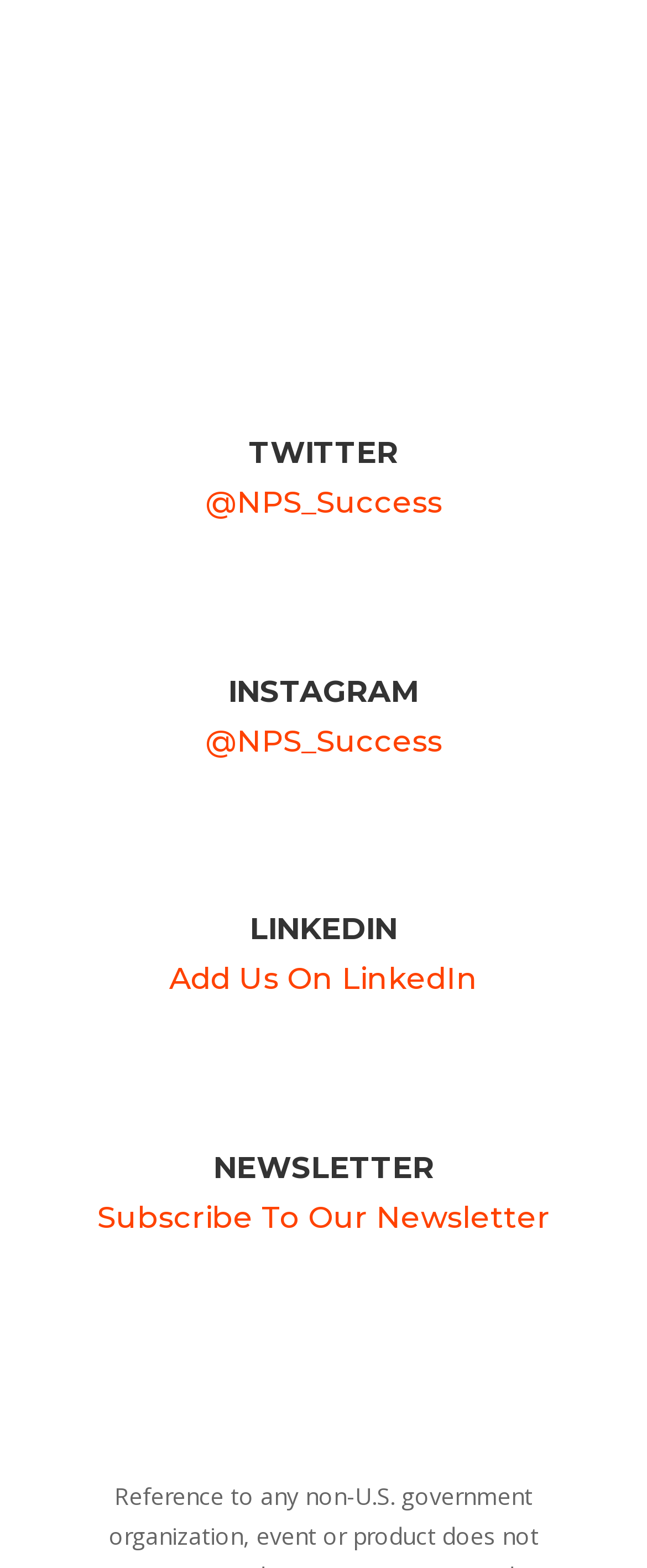Please answer the following question using a single word or phrase: 
How many links are there under the 'LINKEDIN' heading?

2